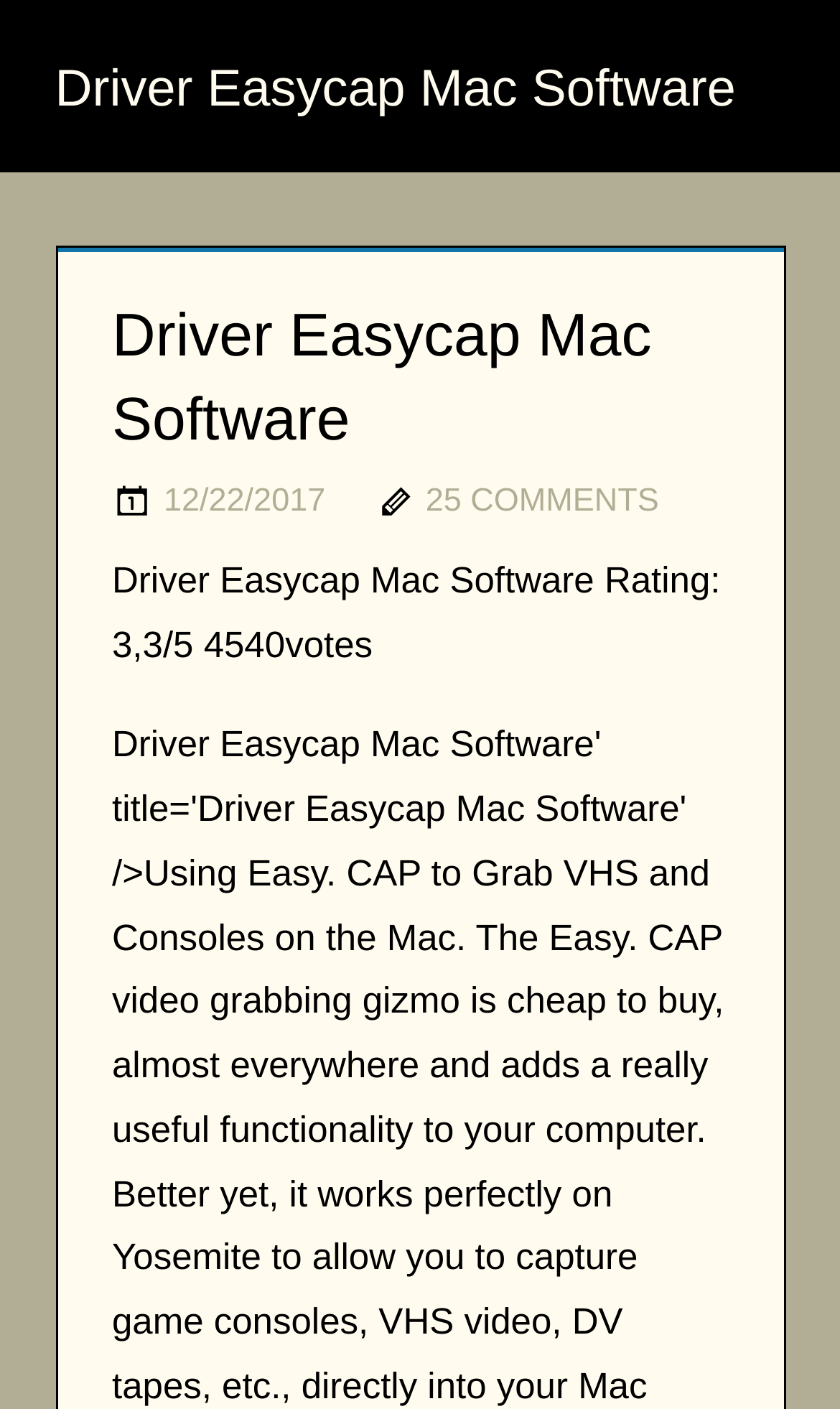What is the rating of the software? Look at the image and give a one-word or short phrase answer.

3.3/5